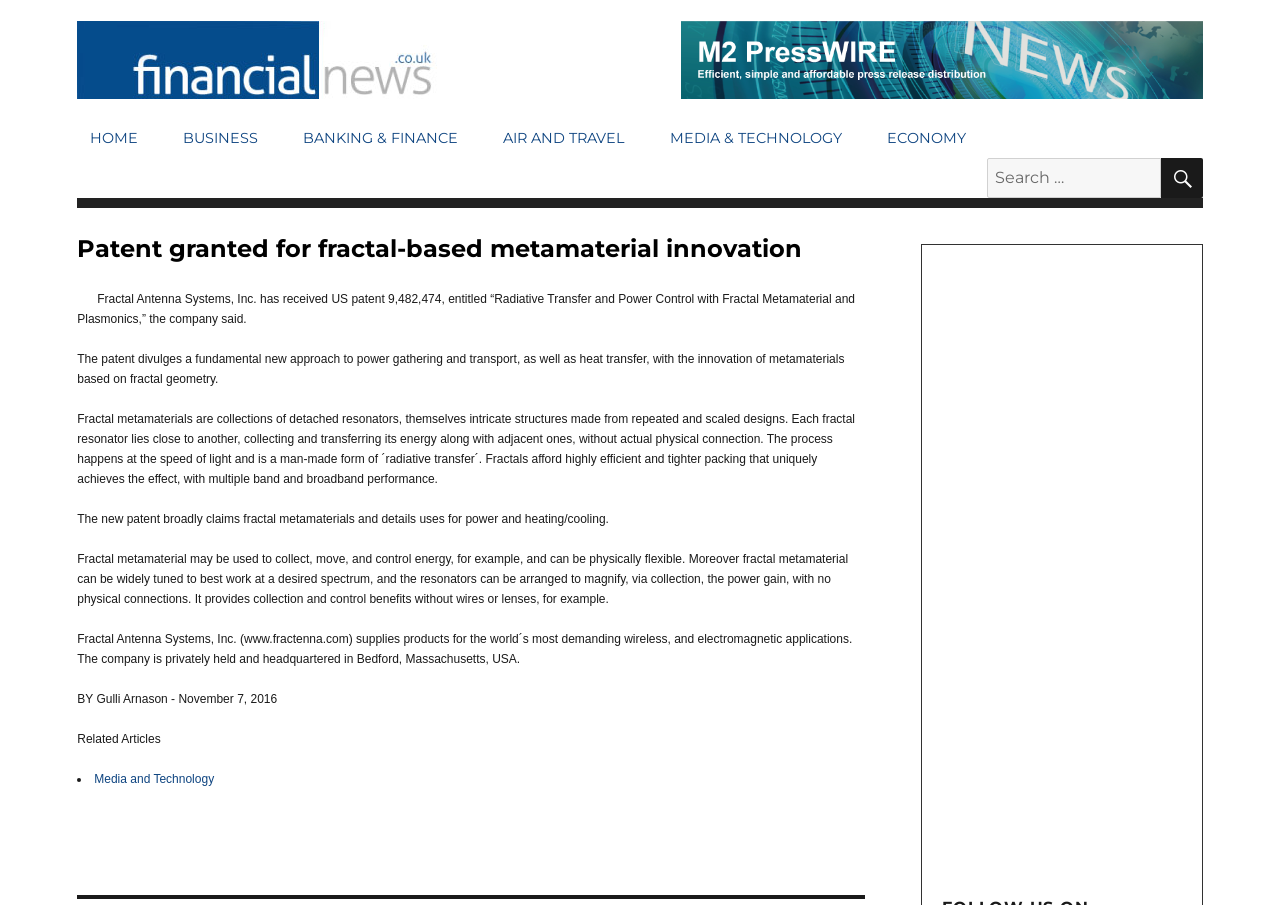Locate the coordinates of the bounding box for the clickable region that fulfills this instruction: "Click on Media and Technology link".

[0.074, 0.853, 0.167, 0.868]